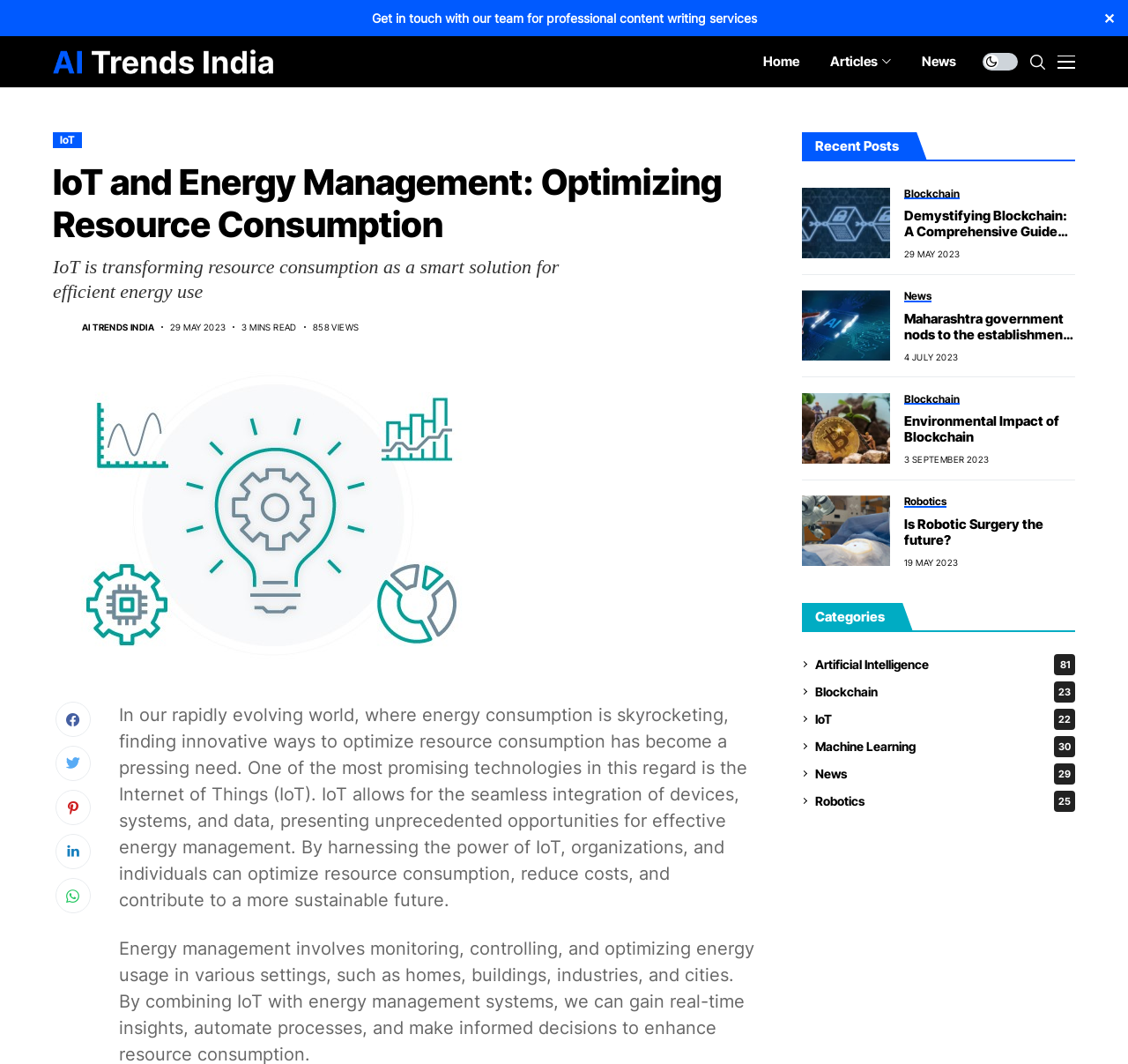Please identify the bounding box coordinates of the element on the webpage that should be clicked to follow this instruction: "Go to the home page". The bounding box coordinates should be given as four float numbers between 0 and 1, formatted as [left, top, right, bottom].

[0.677, 0.034, 0.709, 0.082]